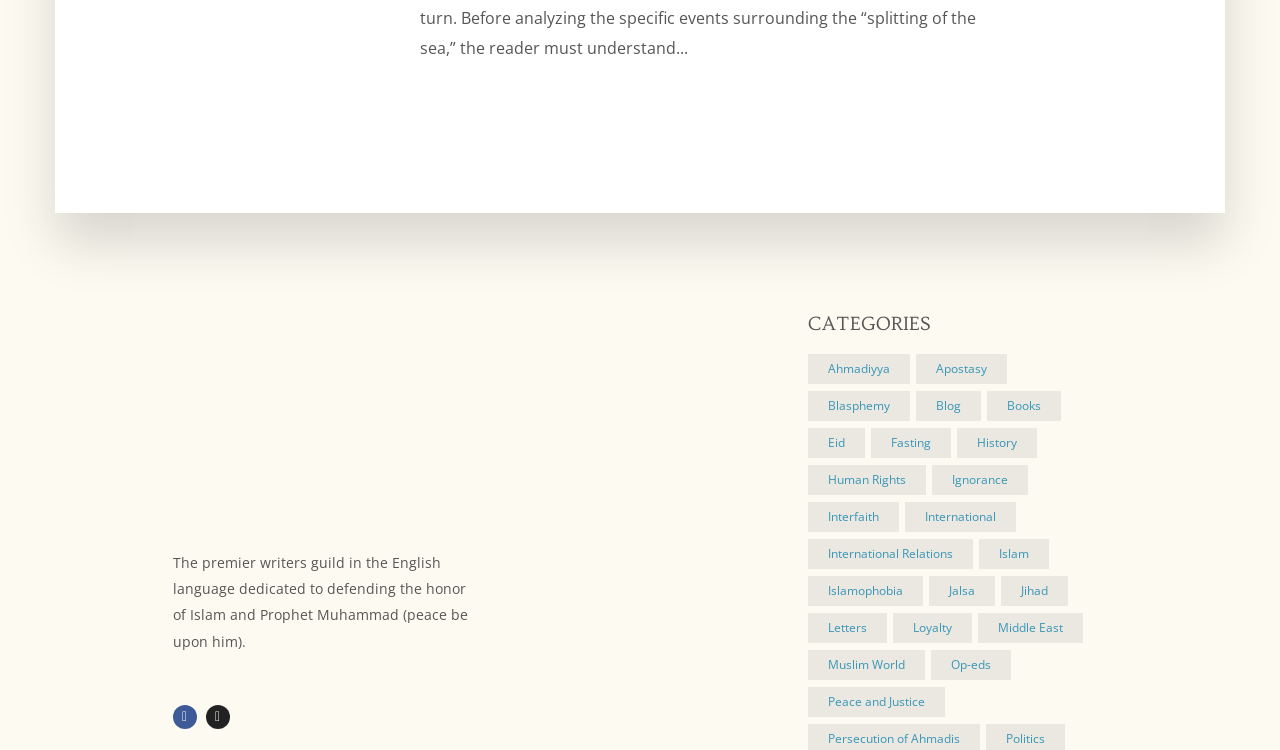Point out the bounding box coordinates of the section to click in order to follow this instruction: "Explore articles related to Islam".

[0.764, 0.719, 0.819, 0.759]